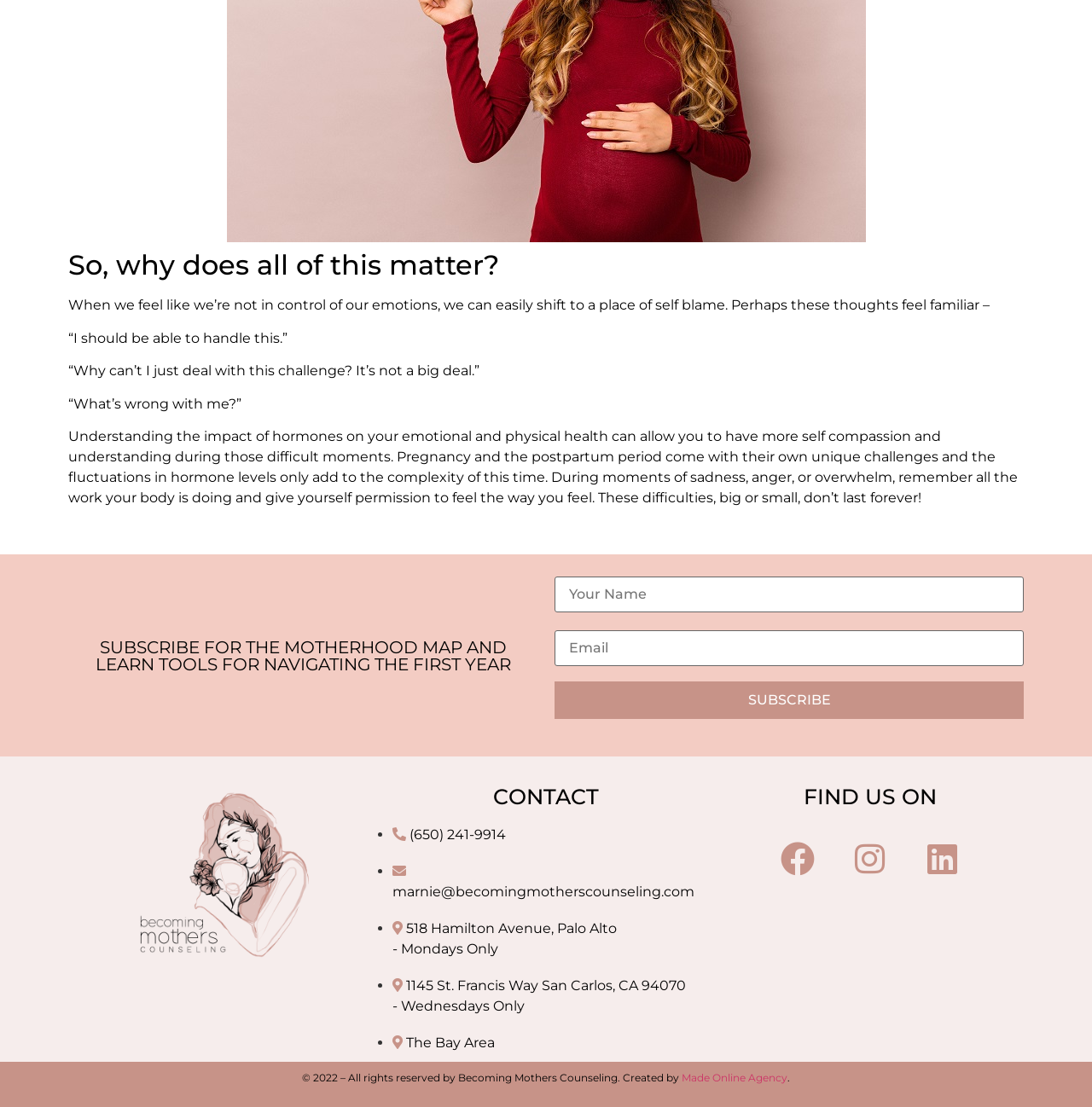Give a concise answer using one word or a phrase to the following question:
How many contact methods are provided?

Four